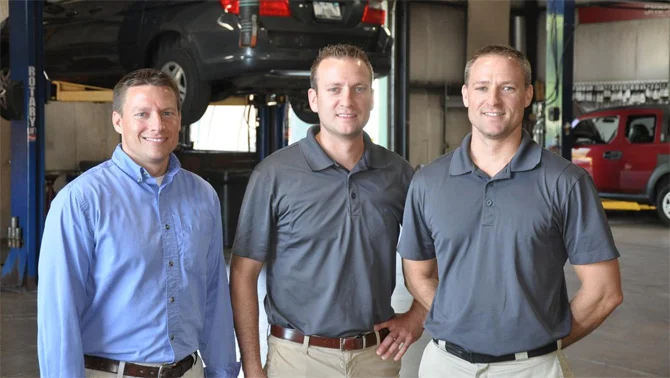Please look at the image and answer the question with a detailed explanation: What type of business is Mega Auto Group?

The caption describes the setting of the image as an auto repair shop and mentions Mega Auto Group's specializations in auto glass and general automotive repairs, which suggests that Mega Auto Group is an auto repair shop.